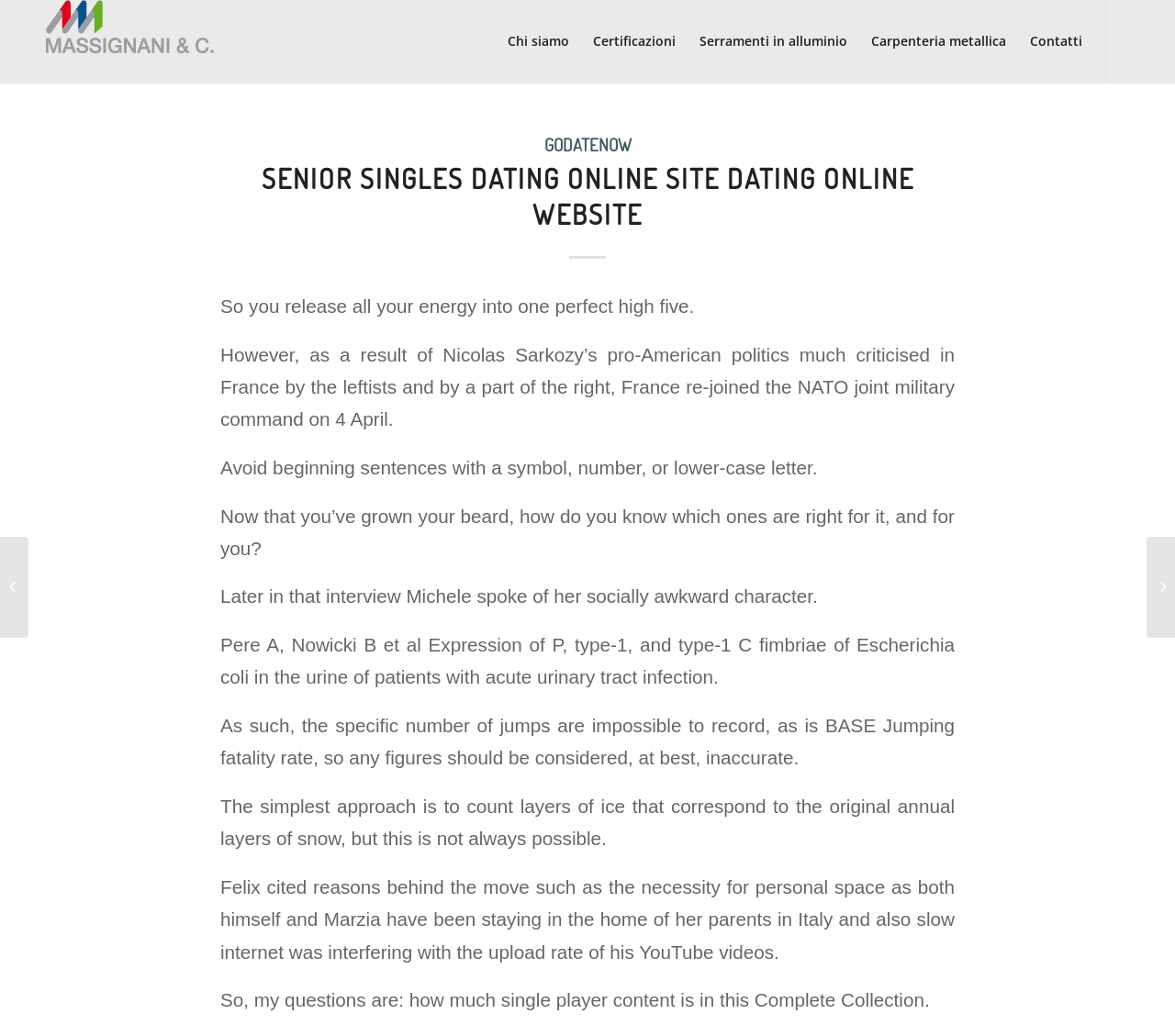Please reply to the following question using a single word or phrase: 
What is the purpose of this website?

Senior singles dating